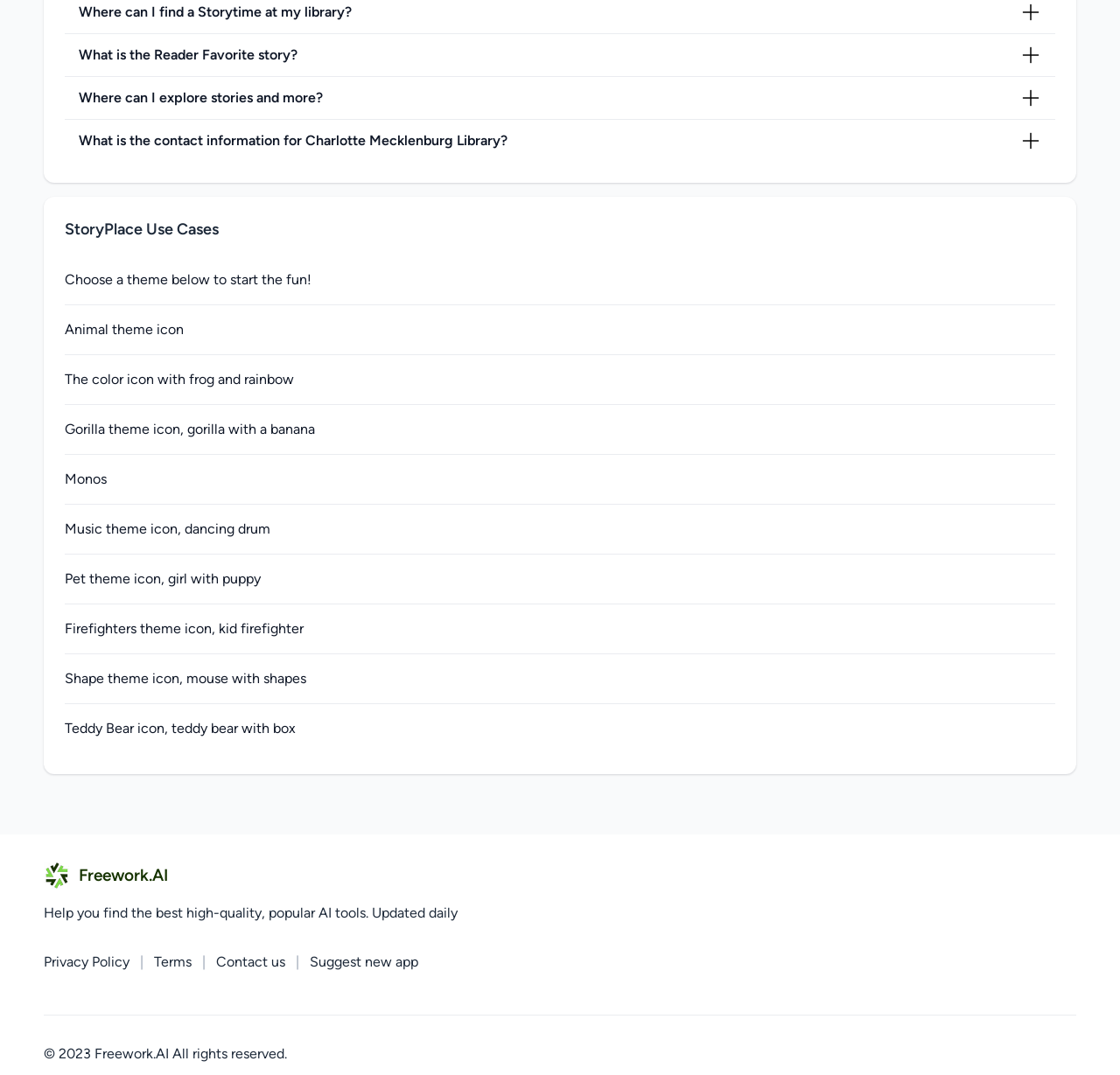Return the bounding box coordinates of the UI element that corresponds to this description: "Suggest new app". The coordinates must be given as four float numbers in the range of 0 and 1, [left, top, right, bottom].

[0.277, 0.885, 0.373, 0.905]